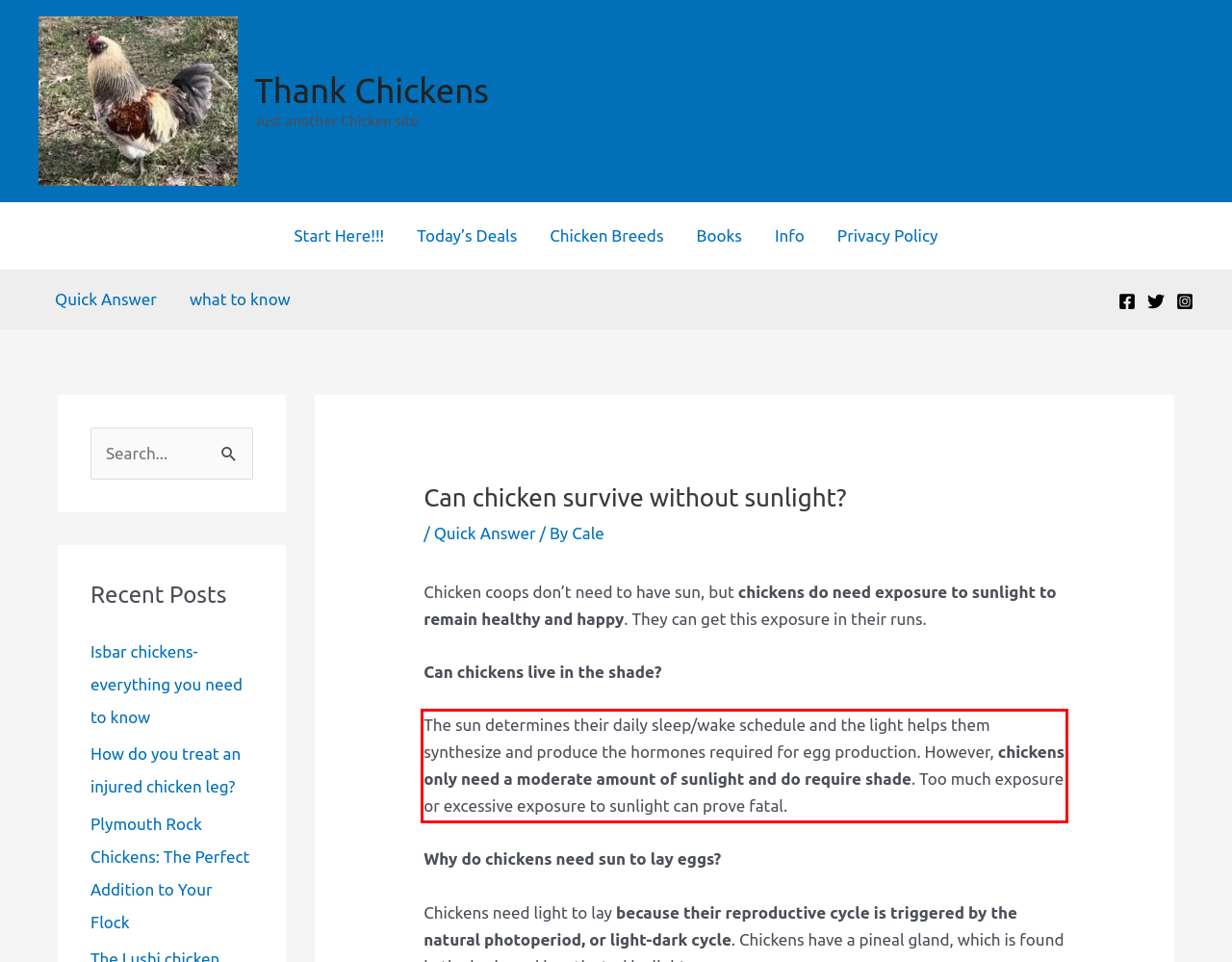From the given screenshot of a webpage, identify the red bounding box and extract the text content within it.

The sun determines their daily sleep/wake schedule and the light helps them synthesize and produce the hormones required for egg production. However, chickens only need a moderate amount of sunlight and do require shade. Too much exposure or excessive exposure to sunlight can prove fatal.